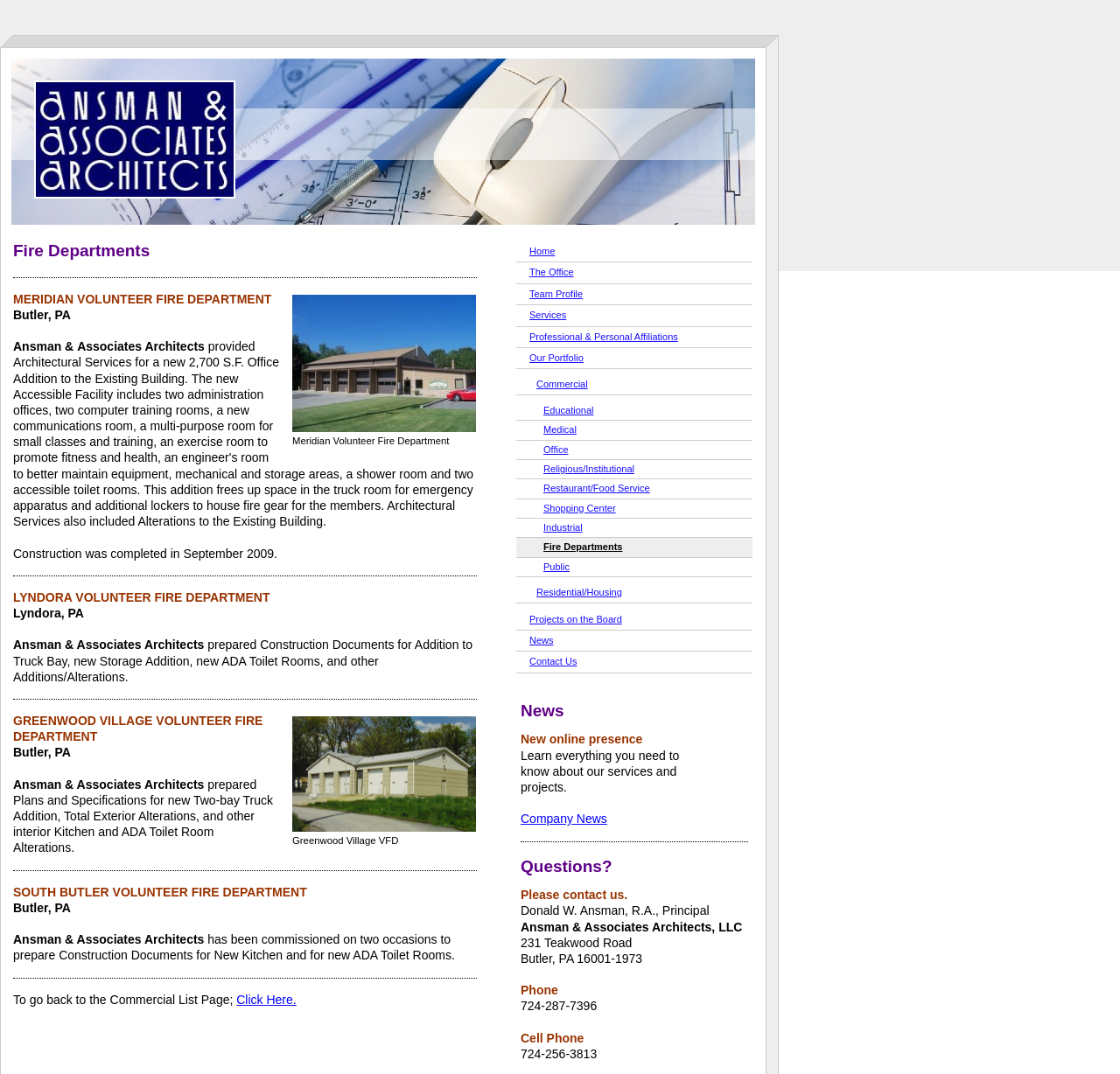Locate the bounding box coordinates of the clickable part needed for the task: "Read more articles from thegermanyeye.com".

None